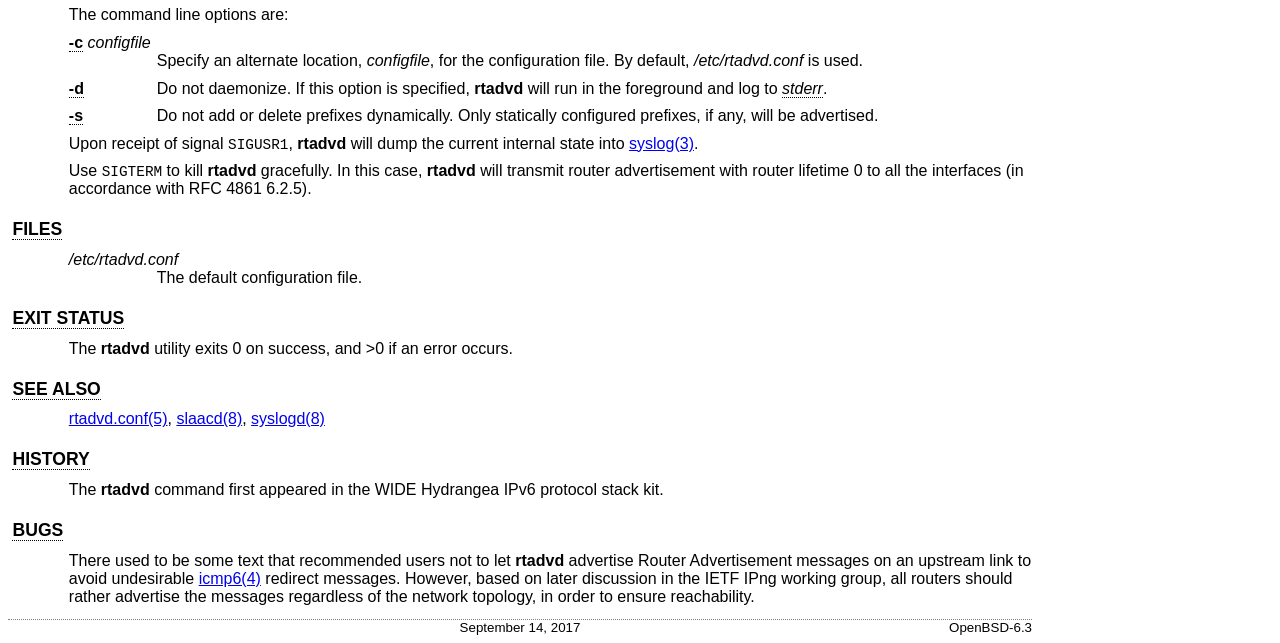Find and provide the bounding box coordinates for the UI element described with: "EXIT STATUS".

[0.01, 0.479, 0.097, 0.512]